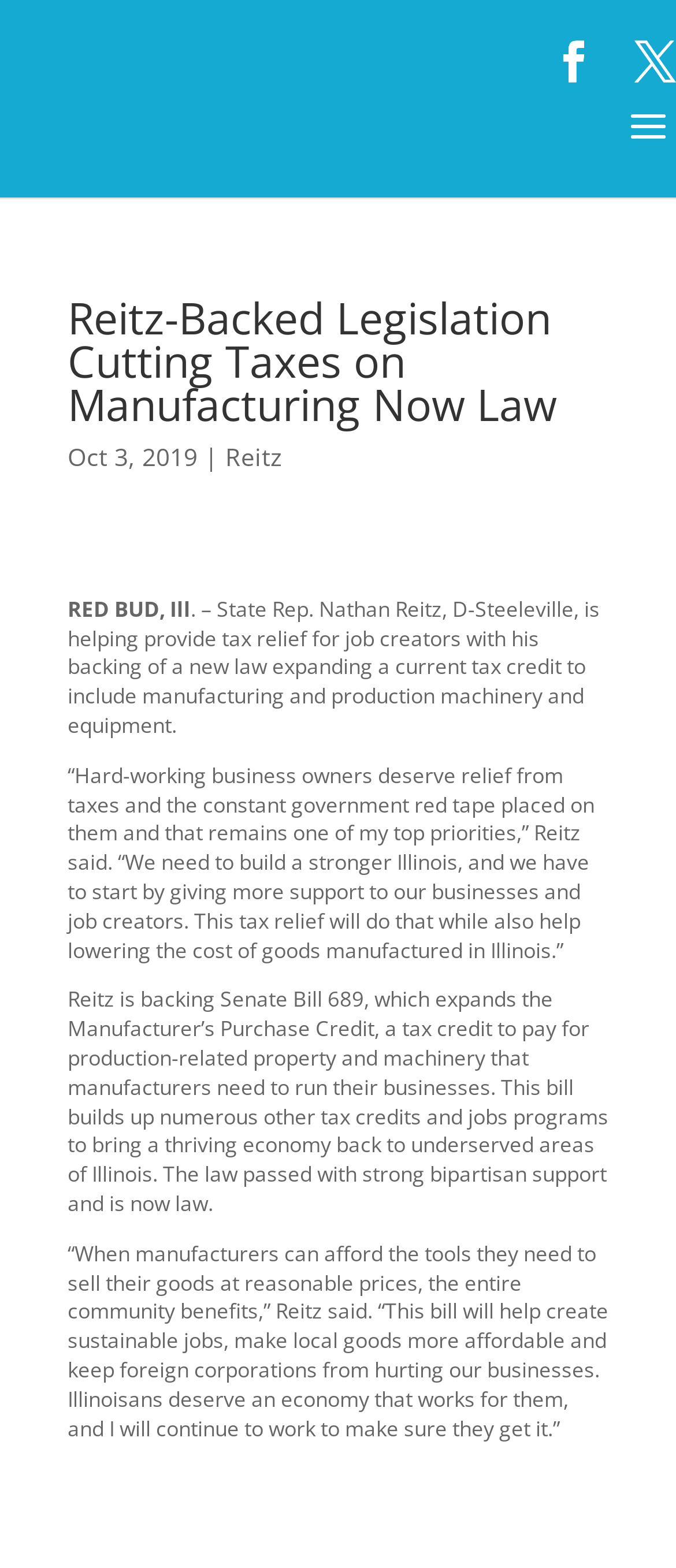What is the date mentioned in the webpage?
Please give a detailed and elaborate explanation in response to the question.

I found the answer by looking at the text in the webpage, specifically the element with the text 'Oct 3, 2019' which is a date.